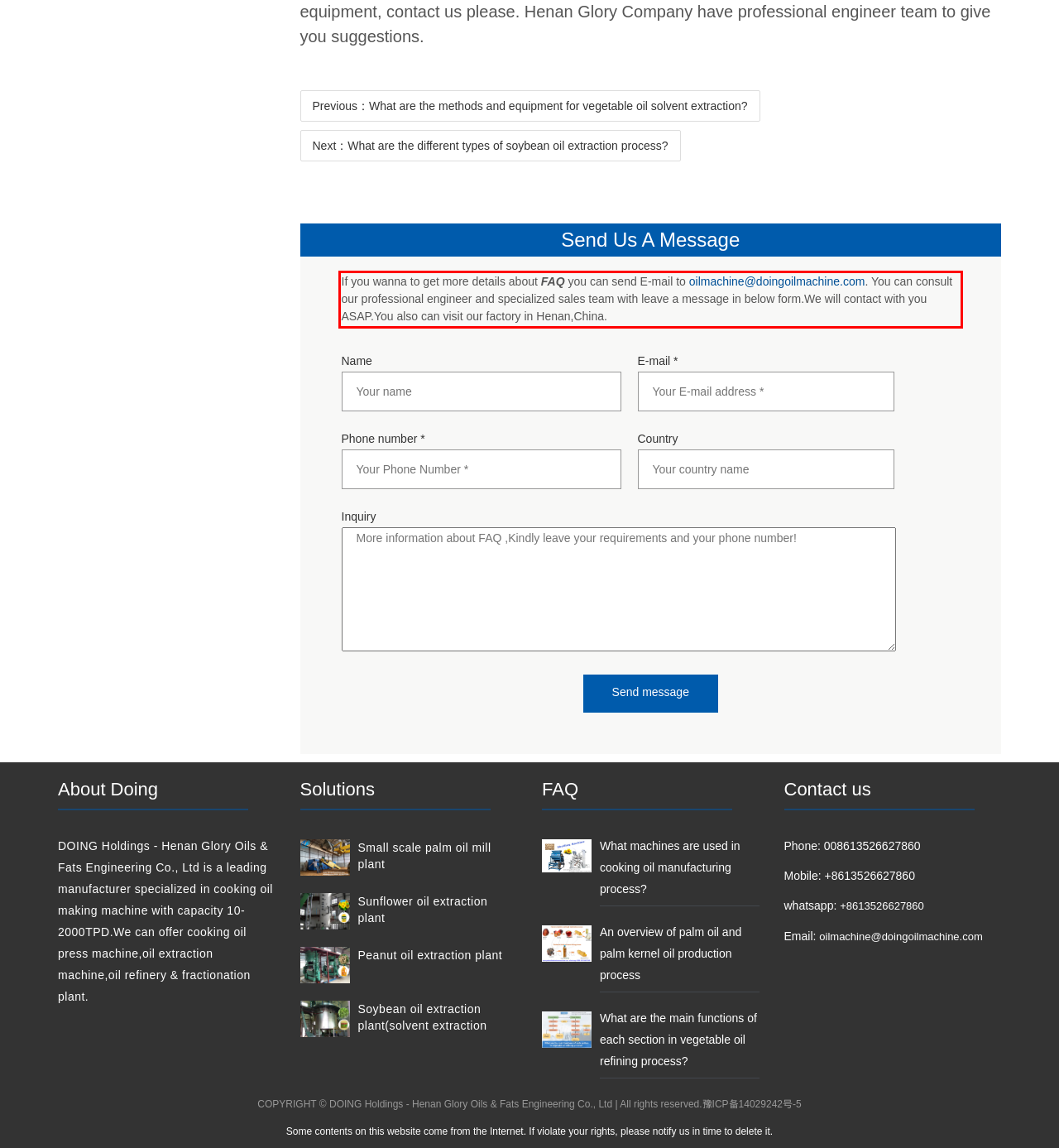Using the provided webpage screenshot, identify and read the text within the red rectangle bounding box.

If you wanna to get more details about FAQ you can send E-mail to oilmachine@doingoilmachine.com. You can consult our professional engineer and specialized sales team with leave a message in below form.We will contact with you ASAP.You also can visit our factory in Henan,China.